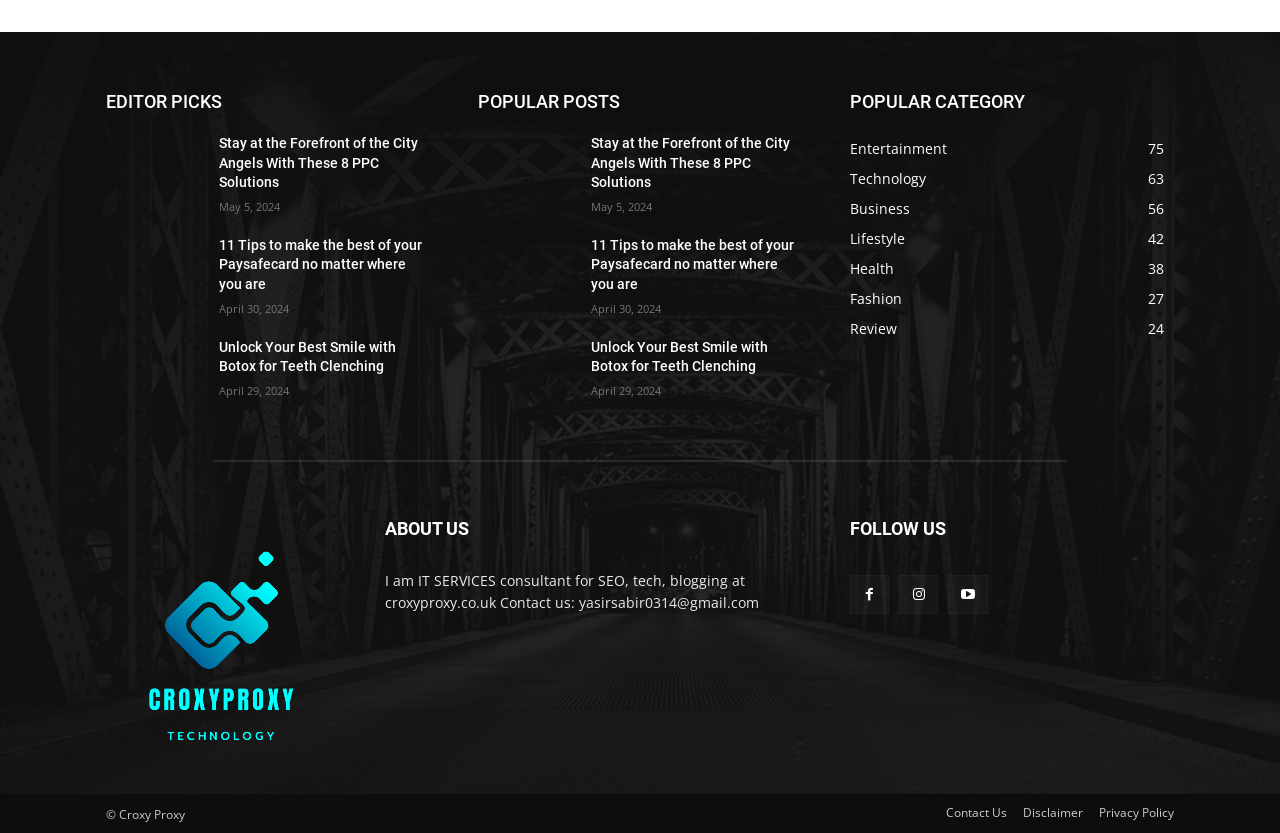Show the bounding box coordinates of the region that should be clicked to follow the instruction: "Go to Home page."

None